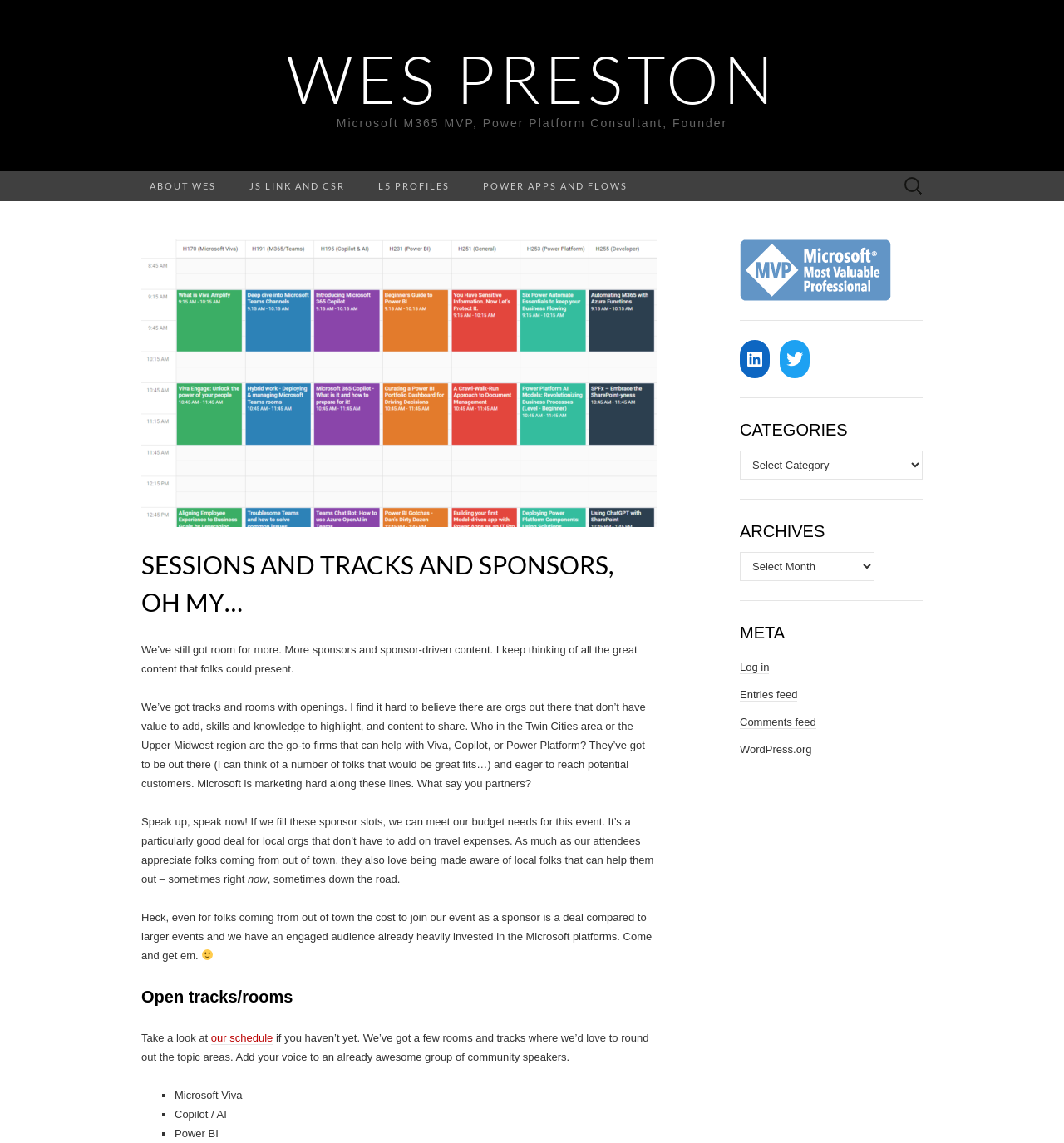Identify the coordinates of the bounding box for the element that must be clicked to accomplish the instruction: "Visit Wes Preston's homepage".

[0.27, 0.033, 0.73, 0.104]